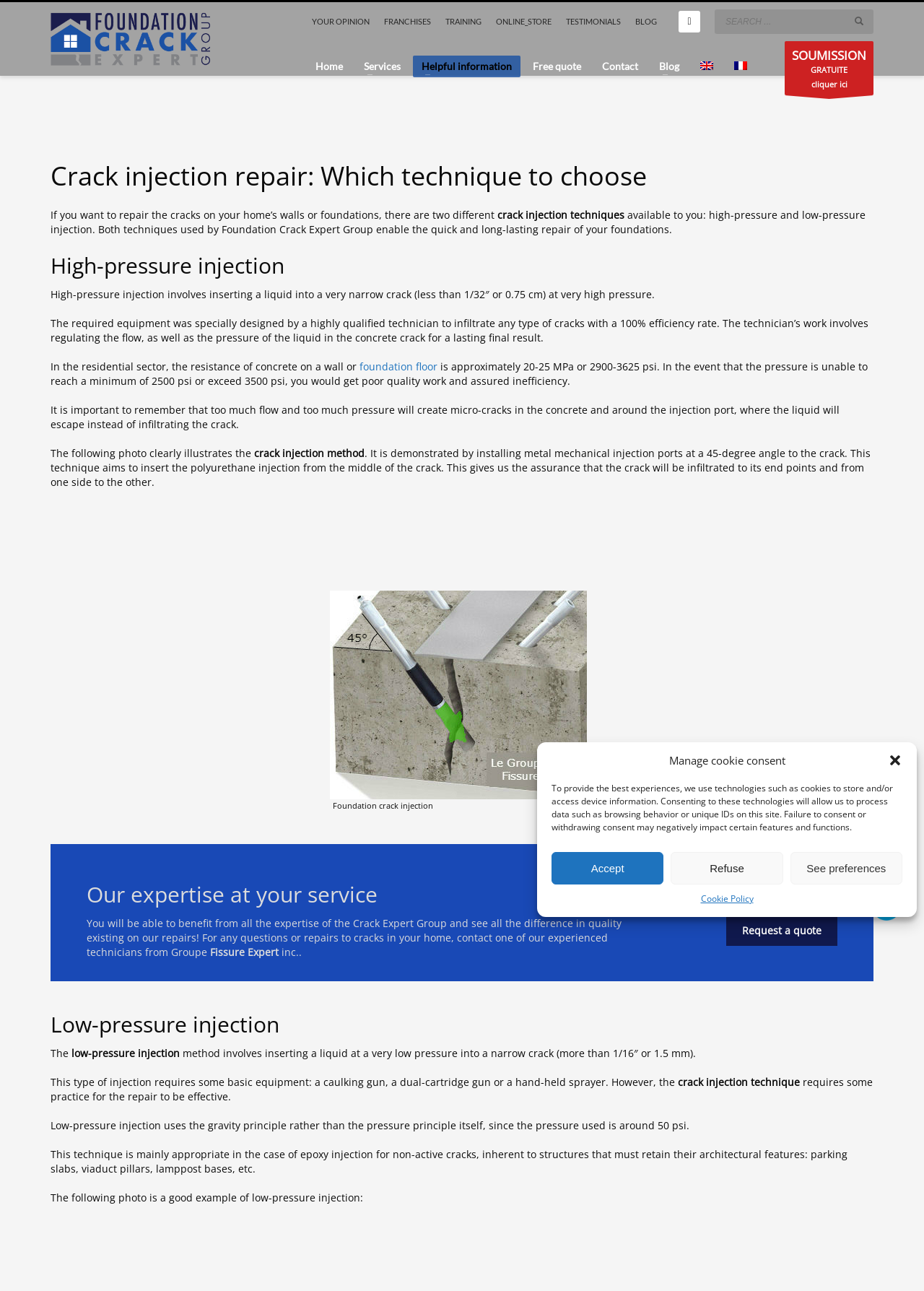Specify the bounding box coordinates of the element's area that should be clicked to execute the given instruction: "Click the 'Groupe Fissure Expert' link". The coordinates should be four float numbers between 0 and 1, i.e., [left, top, right, bottom].

[0.055, 0.002, 0.232, 0.06]